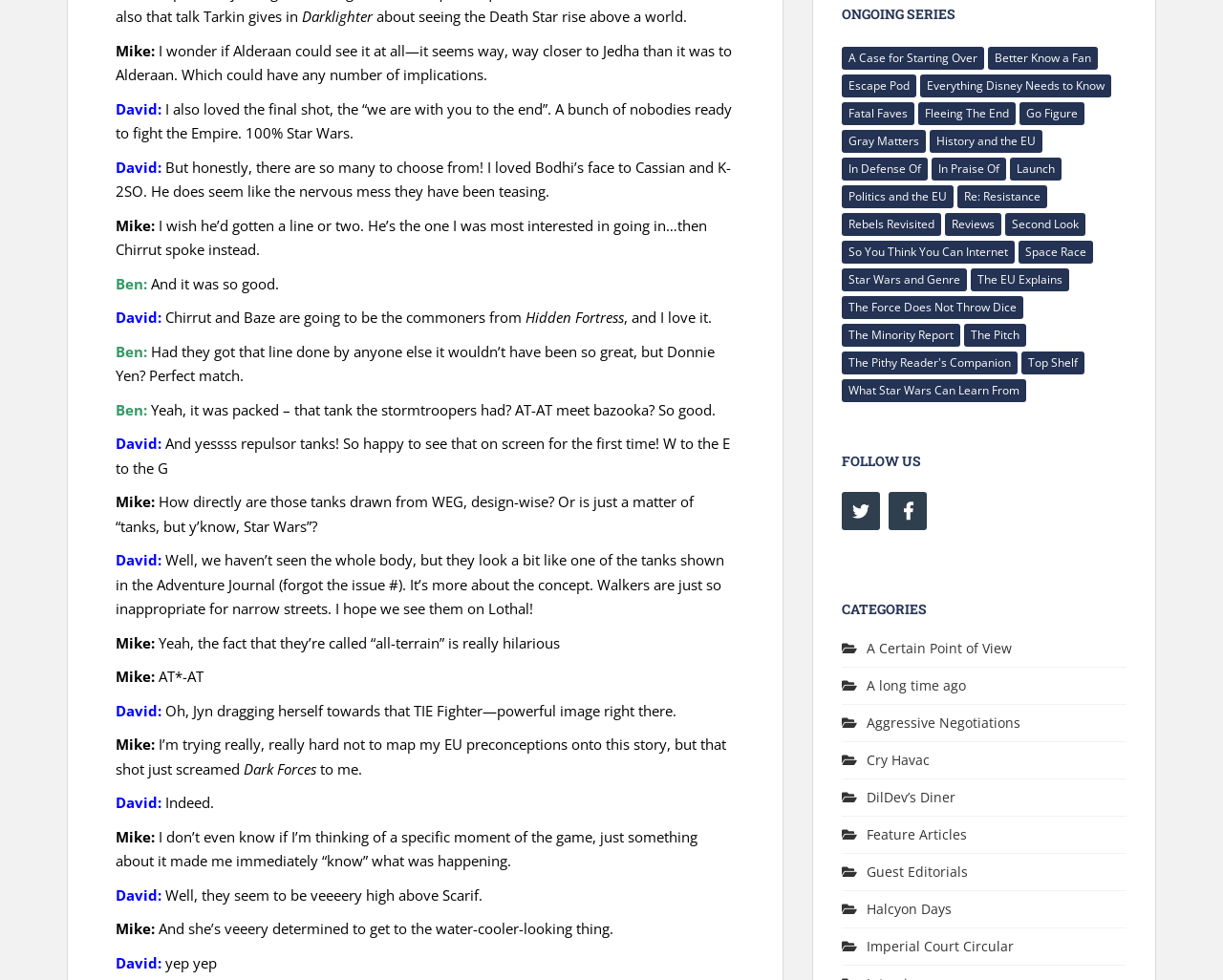Given the element description "In Praise Of" in the screenshot, predict the bounding box coordinates of that UI element.

[0.762, 0.16, 0.823, 0.184]